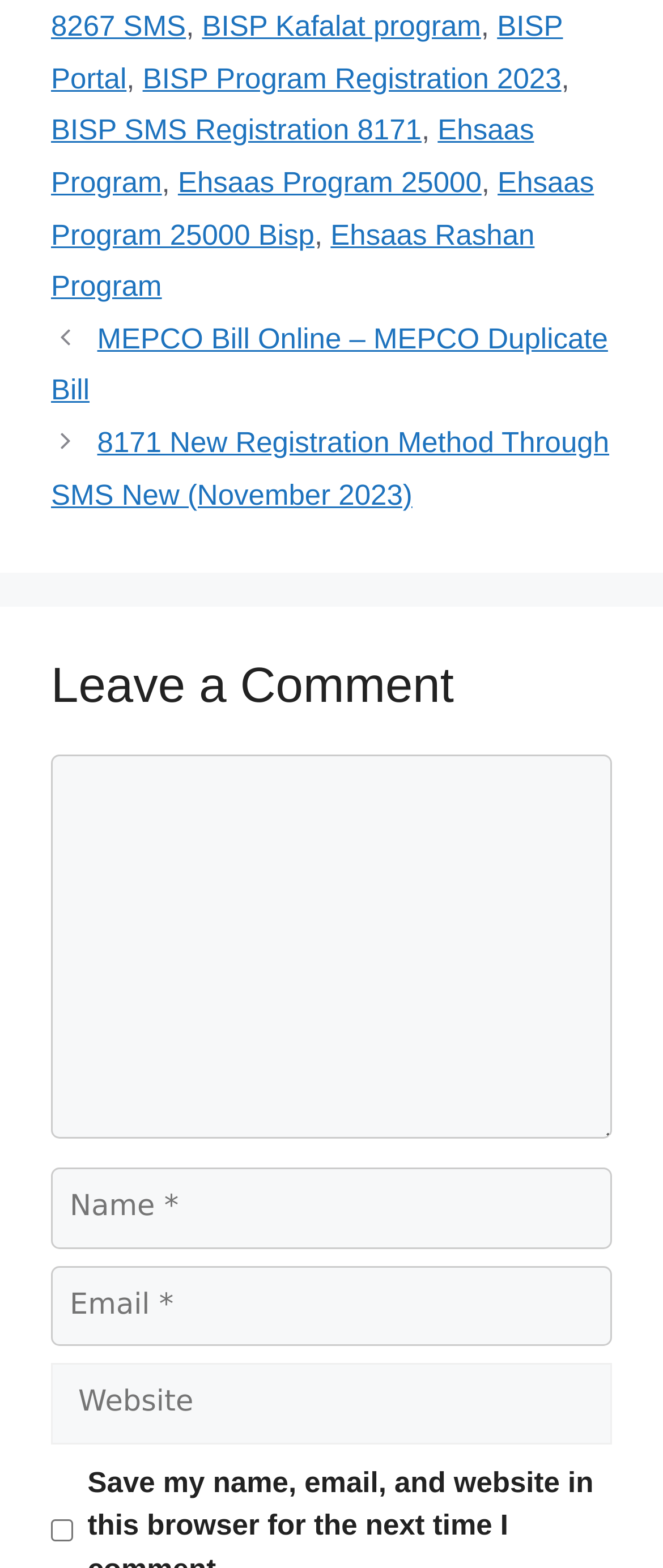Determine the bounding box coordinates for the UI element described. Format the coordinates as (top-left x, top-left y, bottom-right x, bottom-right y) and ensure all values are between 0 and 1. Element description: parent_node: Comment name="author" placeholder="Name *"

[0.077, 0.745, 0.923, 0.797]